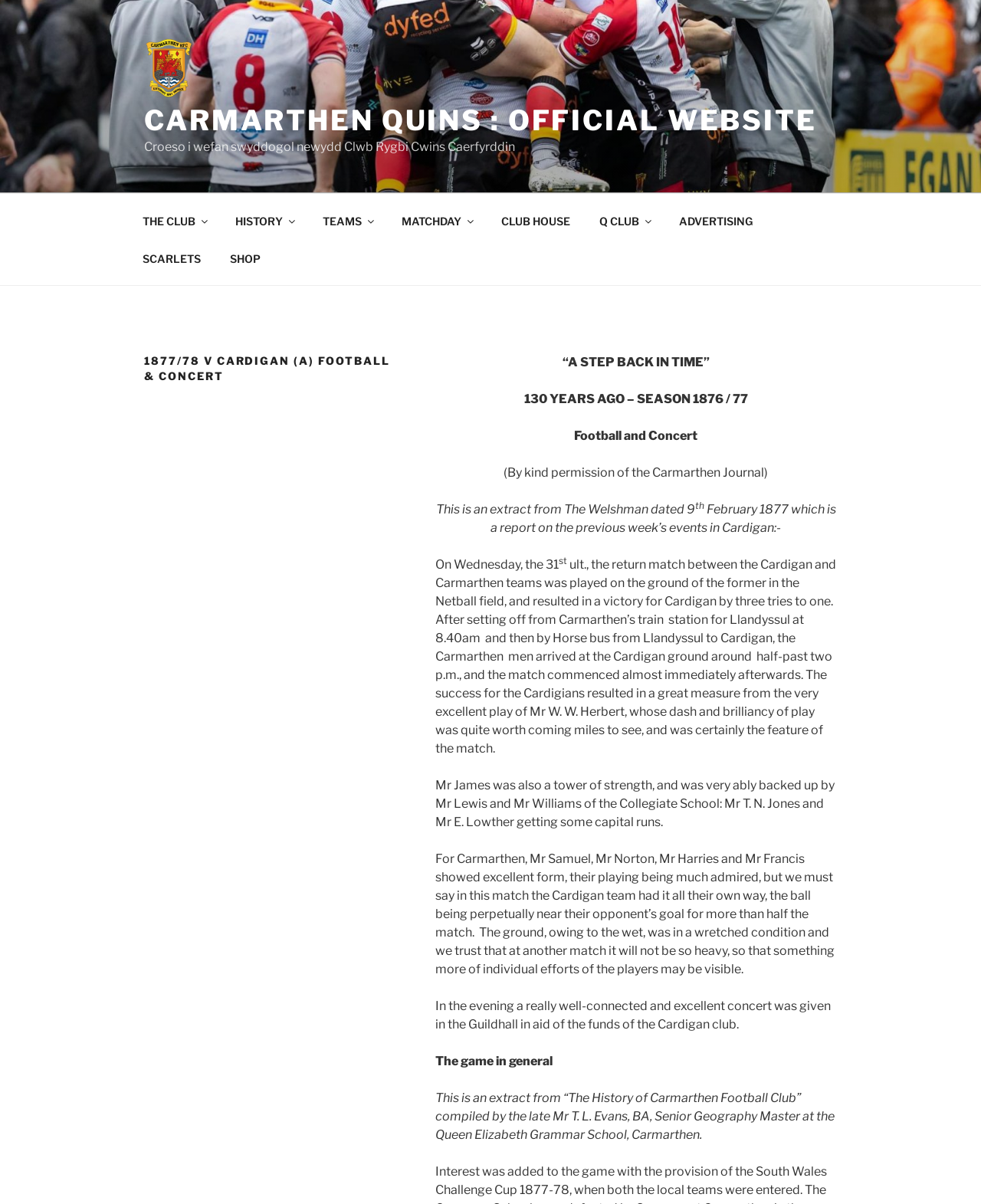Please specify the bounding box coordinates for the clickable region that will help you carry out the instruction: "Click the 'TEAMS' link".

[0.315, 0.168, 0.393, 0.199]